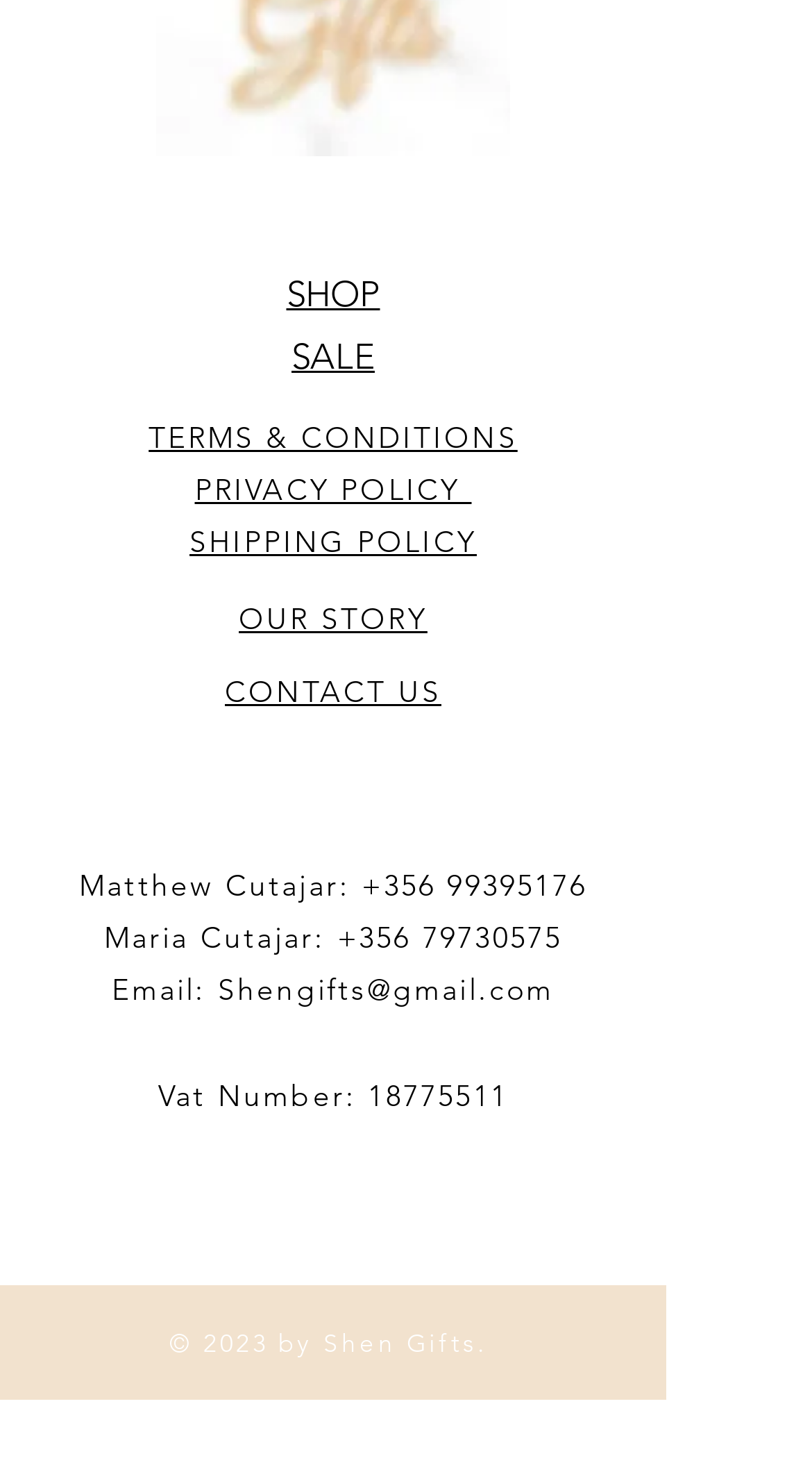How many links are there in the top navigation bar?
Look at the screenshot and give a one-word or phrase answer.

4